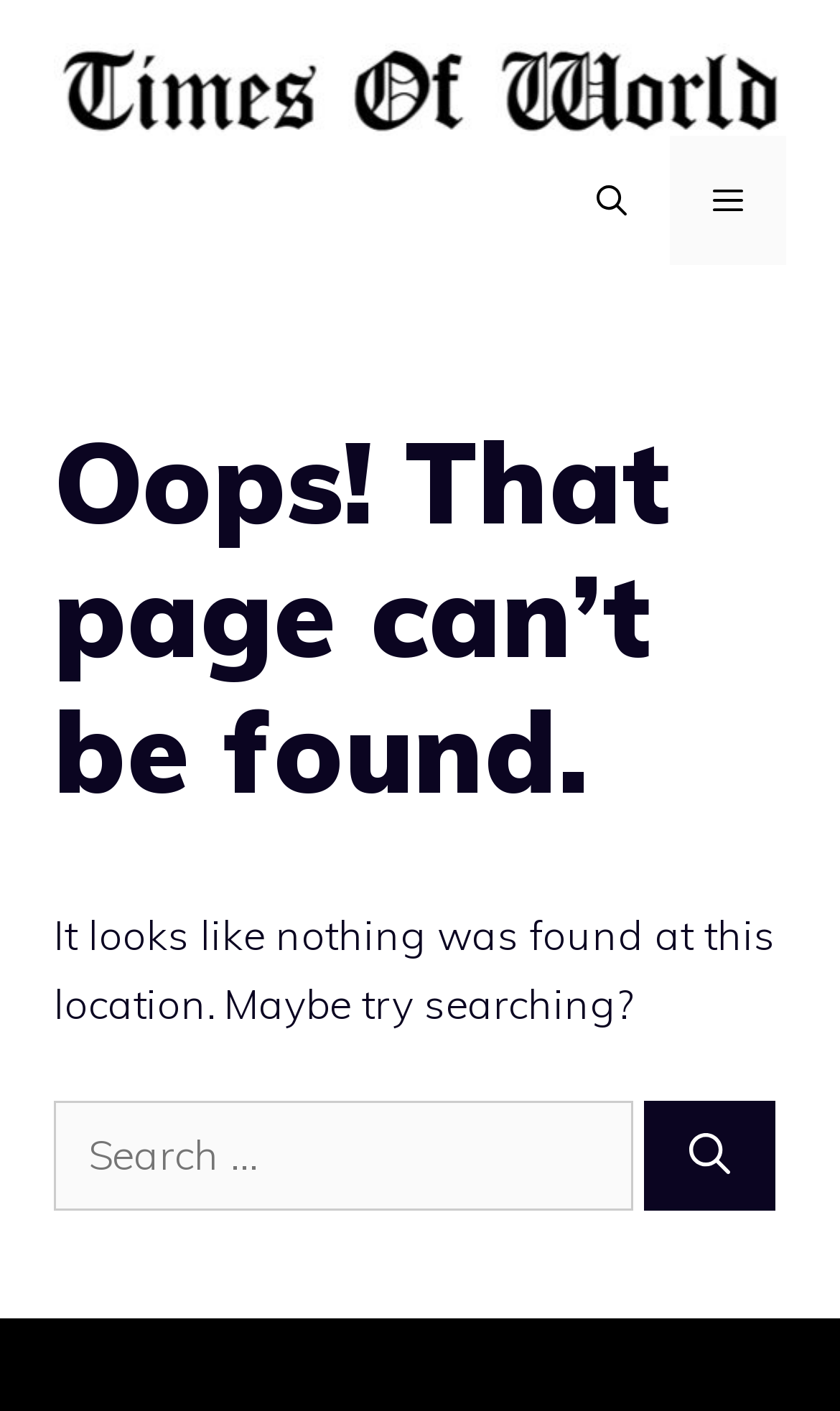What can be done to find the desired content?
Answer the question with a detailed and thorough explanation.

I determined that searching is an option to find the desired content by looking at the search box and the button with the text 'Search' below the message indicating that the page was not found.